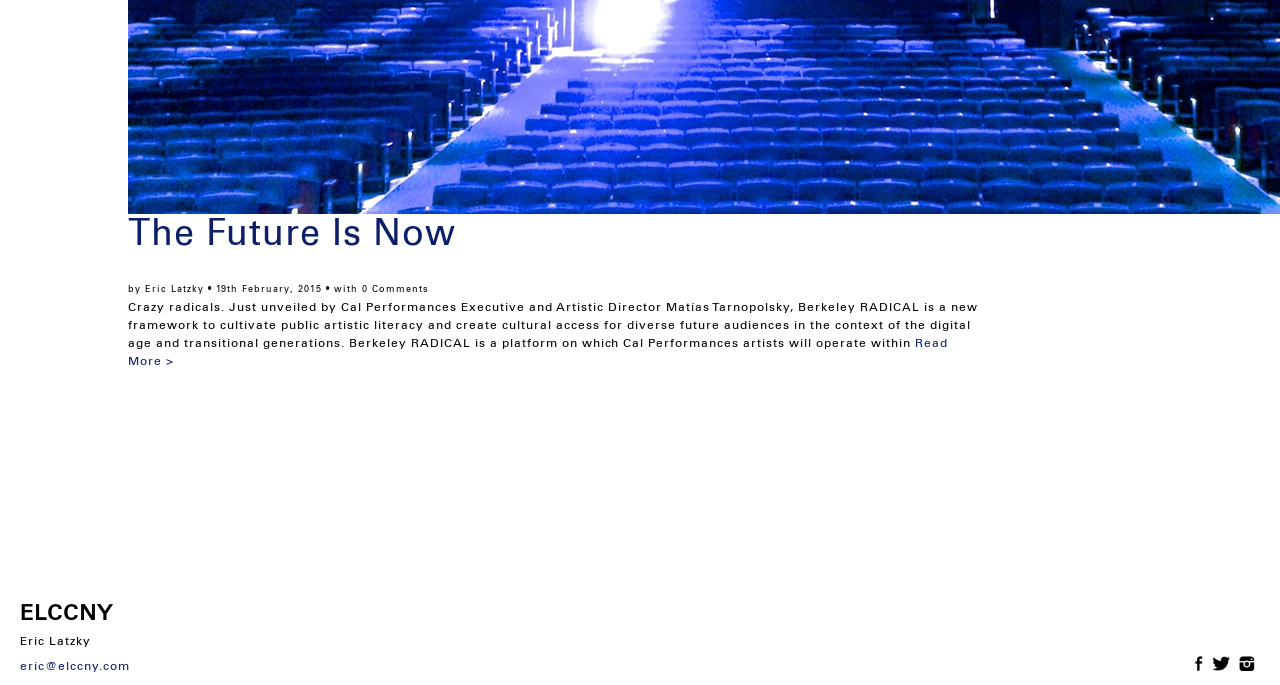Mark the bounding box of the element that matches the following description: "The Future Is Now".

[0.1, 0.319, 0.356, 0.372]